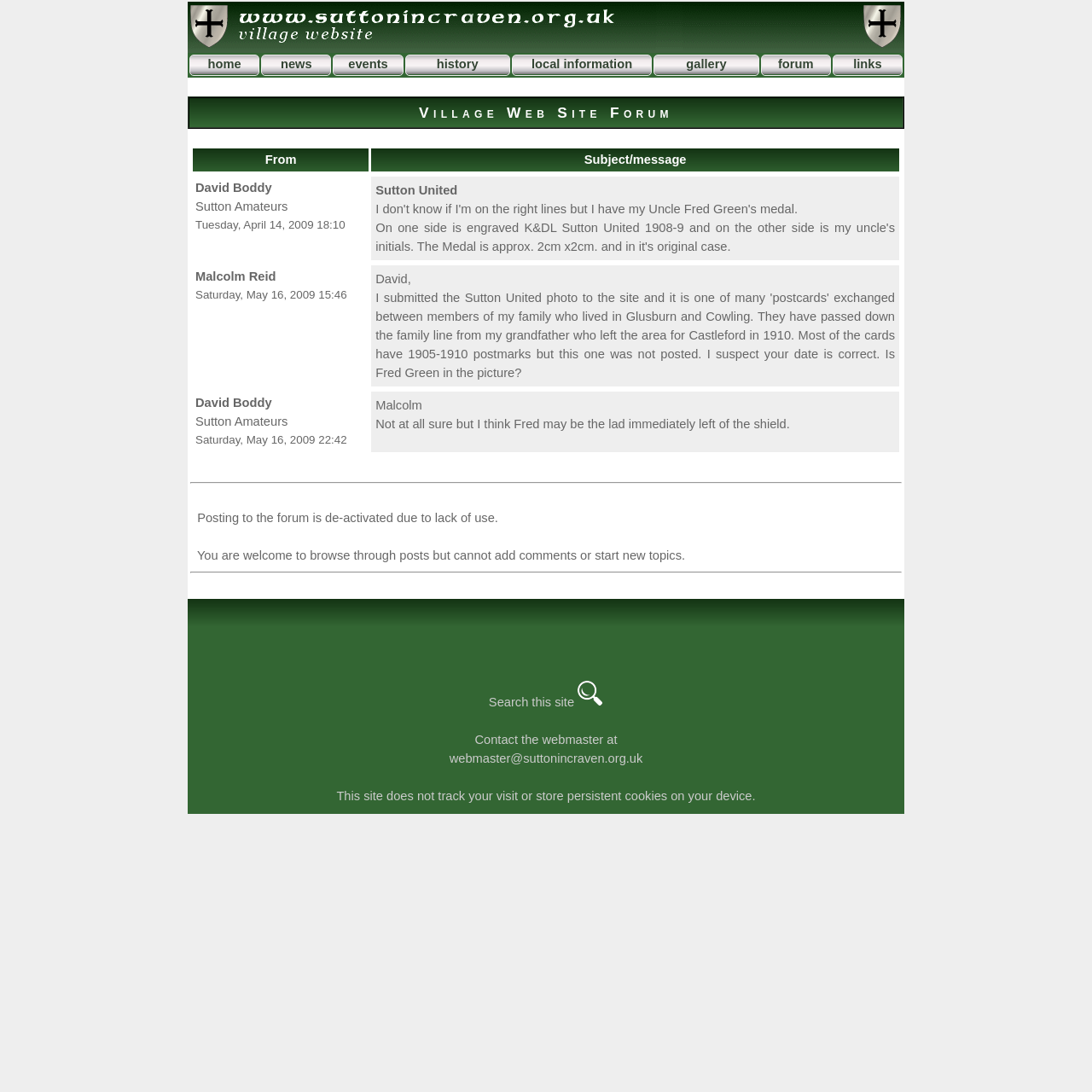Please provide the bounding box coordinates for the element that needs to be clicked to perform the following instruction: "go to news". The coordinates should be given as four float numbers between 0 and 1, i.e., [left, top, right, bottom].

[0.239, 0.05, 0.303, 0.069]